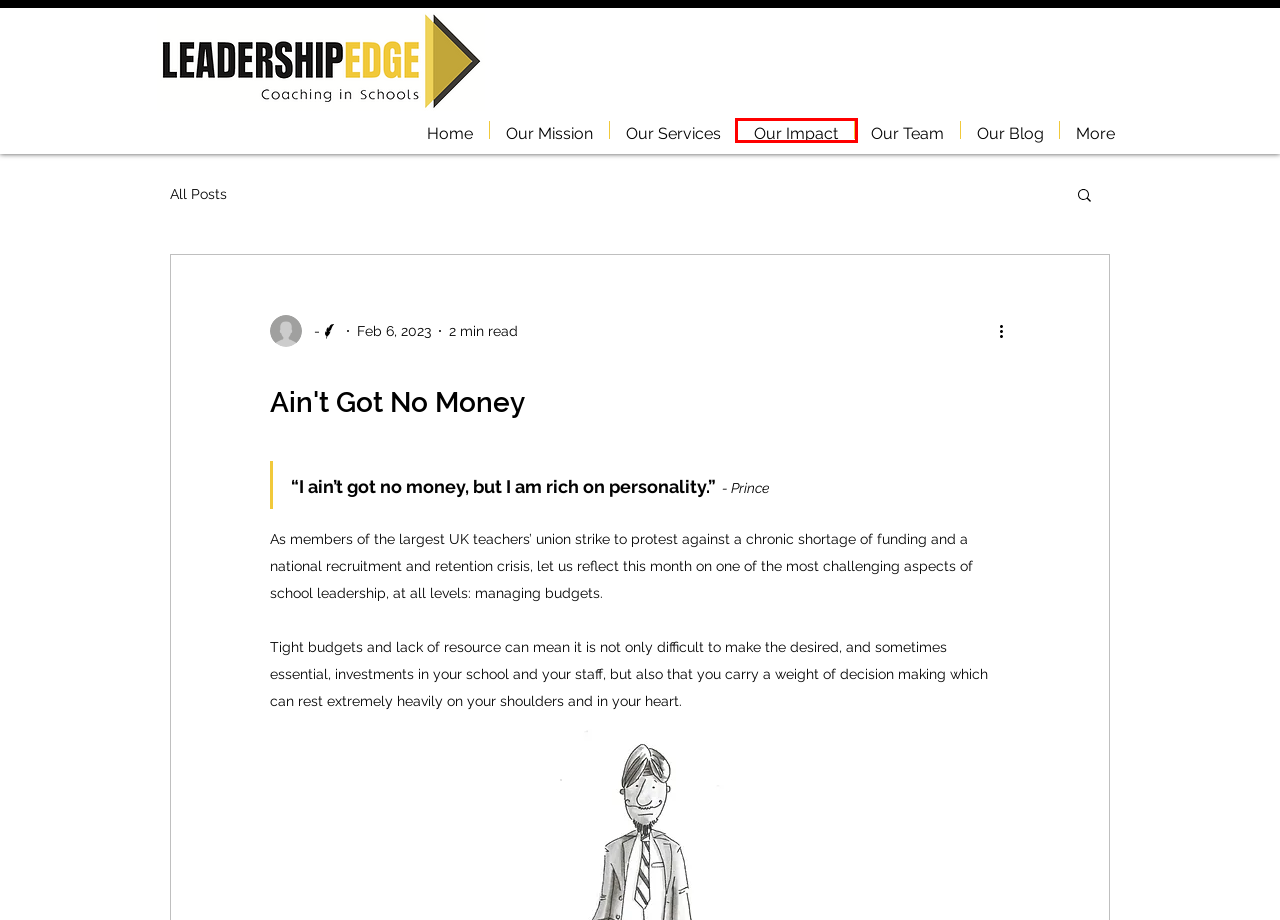You have a screenshot of a webpage with a red bounding box around an element. Choose the best matching webpage description that would appear after clicking the highlighted element. Here are the candidates:
A. Our Impact | Leadership Edge New
B. Old Blog | Leadership Edge
C. Privacy Policy | WeDu
D. Gratitude
E. Keep the Wheels Turning
F. 3-Tier Coaching Accreditation Programme | Leadership Edge
G. Leadership Edge | coaching in schools
H. State of the Global Workplace Report - Gallup

A